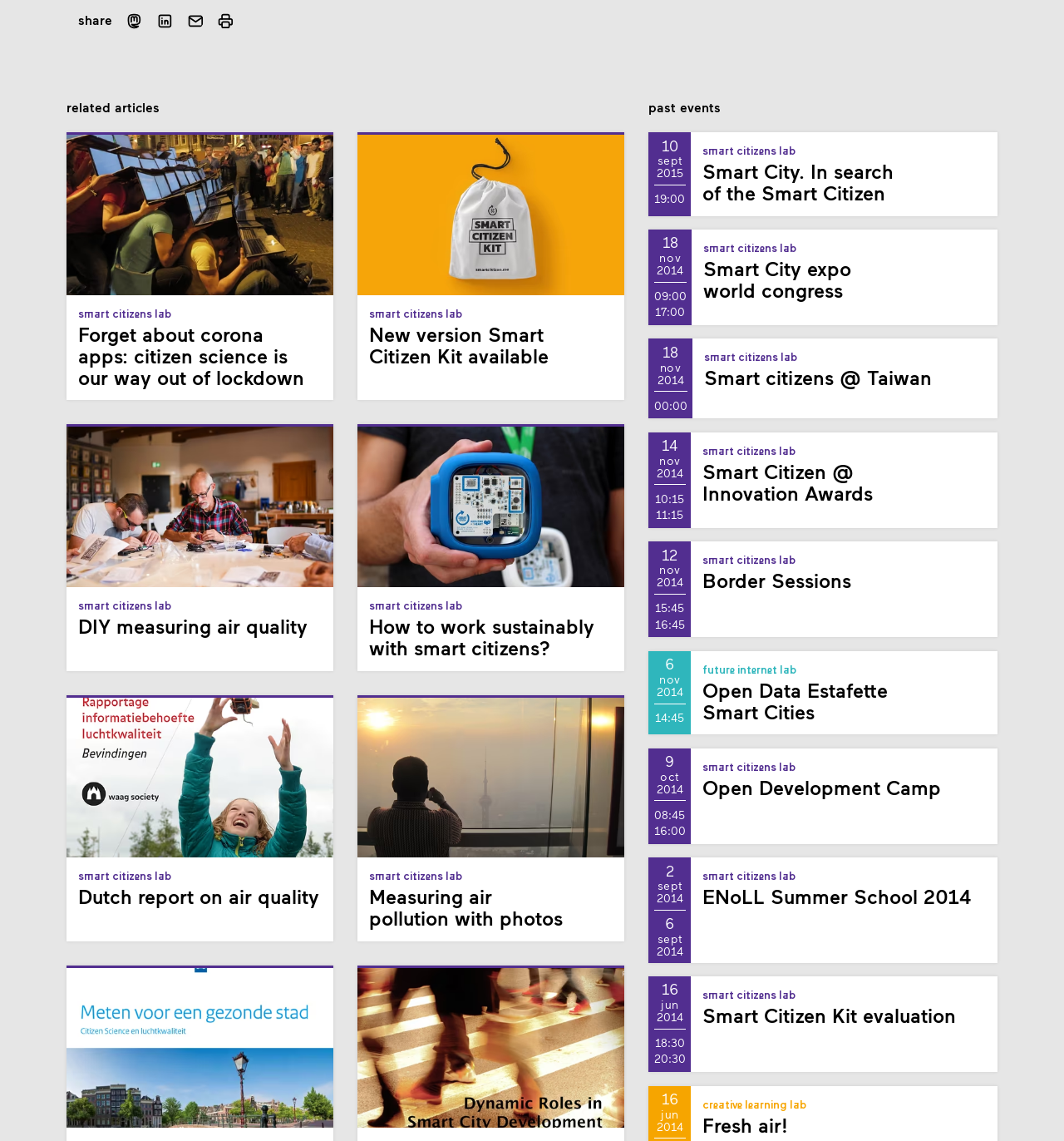What is the theme of the images at the bottom of the webpage?
Based on the screenshot, respond with a single word or phrase.

Air quality